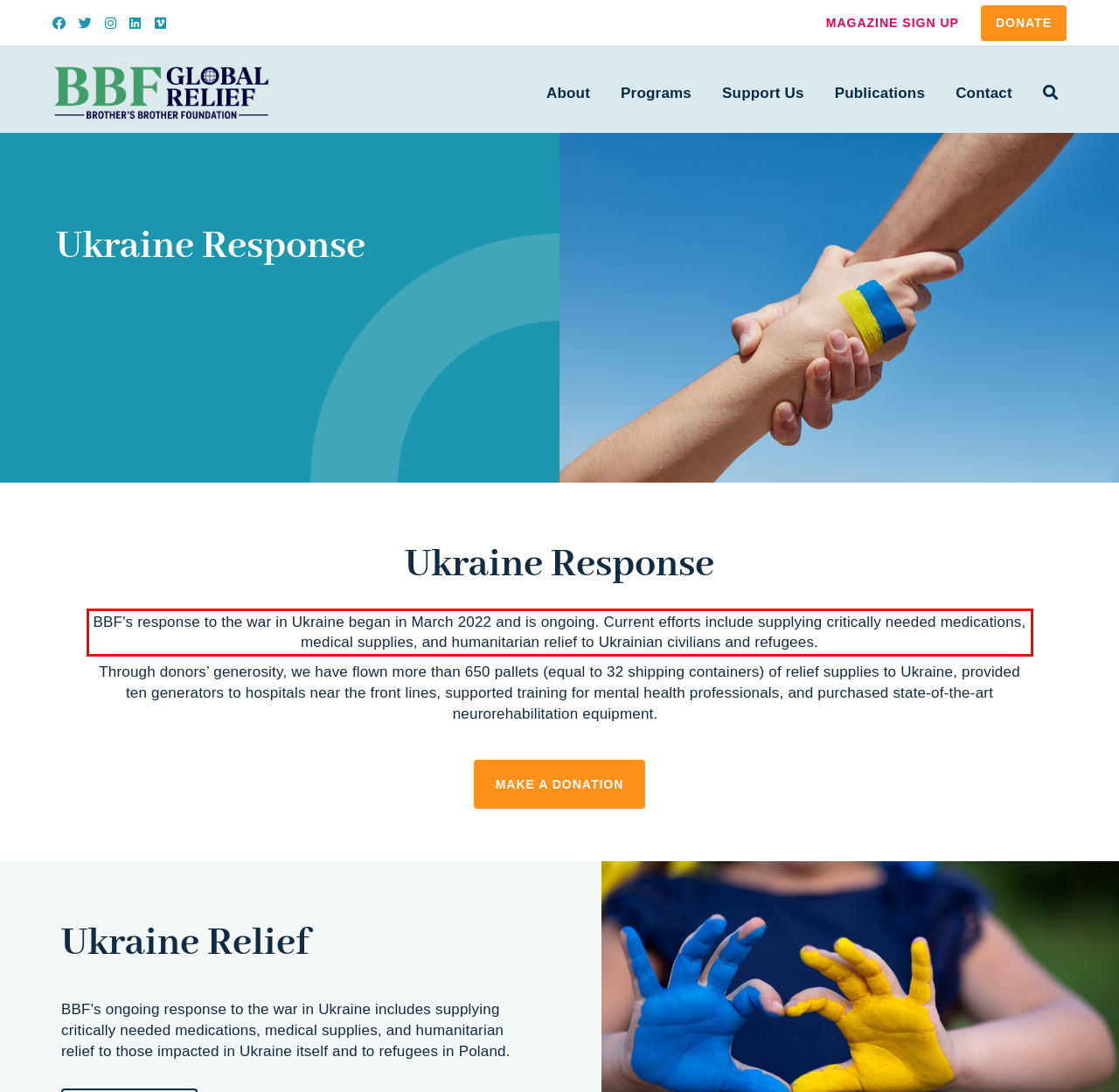Examine the webpage screenshot and use OCR to obtain the text inside the red bounding box.

BBF's response to the war in Ukraine began in March 2022 and is ongoing. Current efforts include supplying critically needed medications, medical supplies, and humanitarian relief to Ukrainian civilians and refugees.